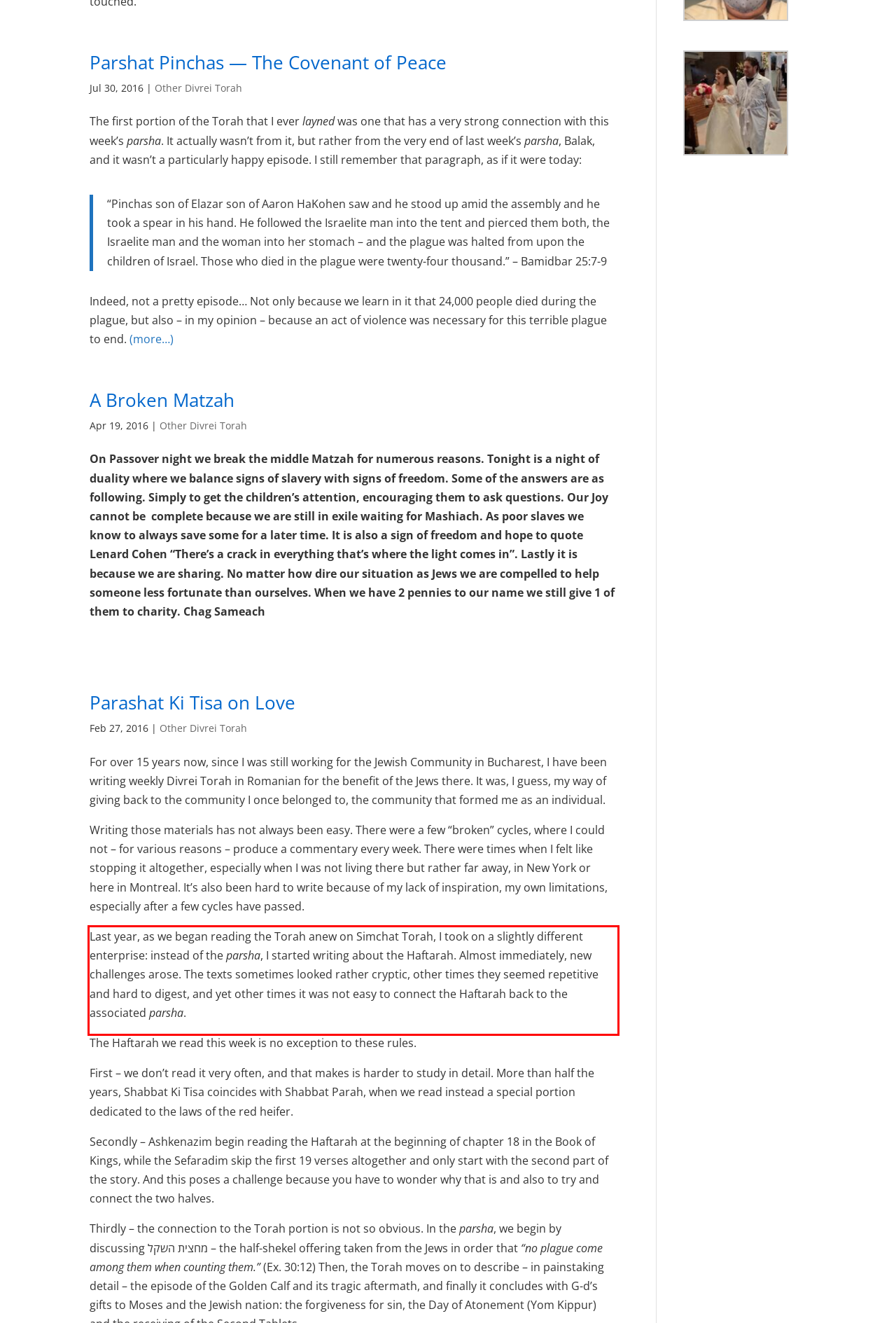Examine the screenshot of the webpage, locate the red bounding box, and generate the text contained within it.

Last year, as we began reading the Torah anew on Simchat Torah, I took on a slightly different enterprise: instead of the parsha, I started writing about the Haftarah. Almost immediately, new challenges arose. The texts sometimes looked rather cryptic, other times they seemed repetitive and hard to digest, and yet other times it was not easy to connect the Haftarah back to the associated parsha.